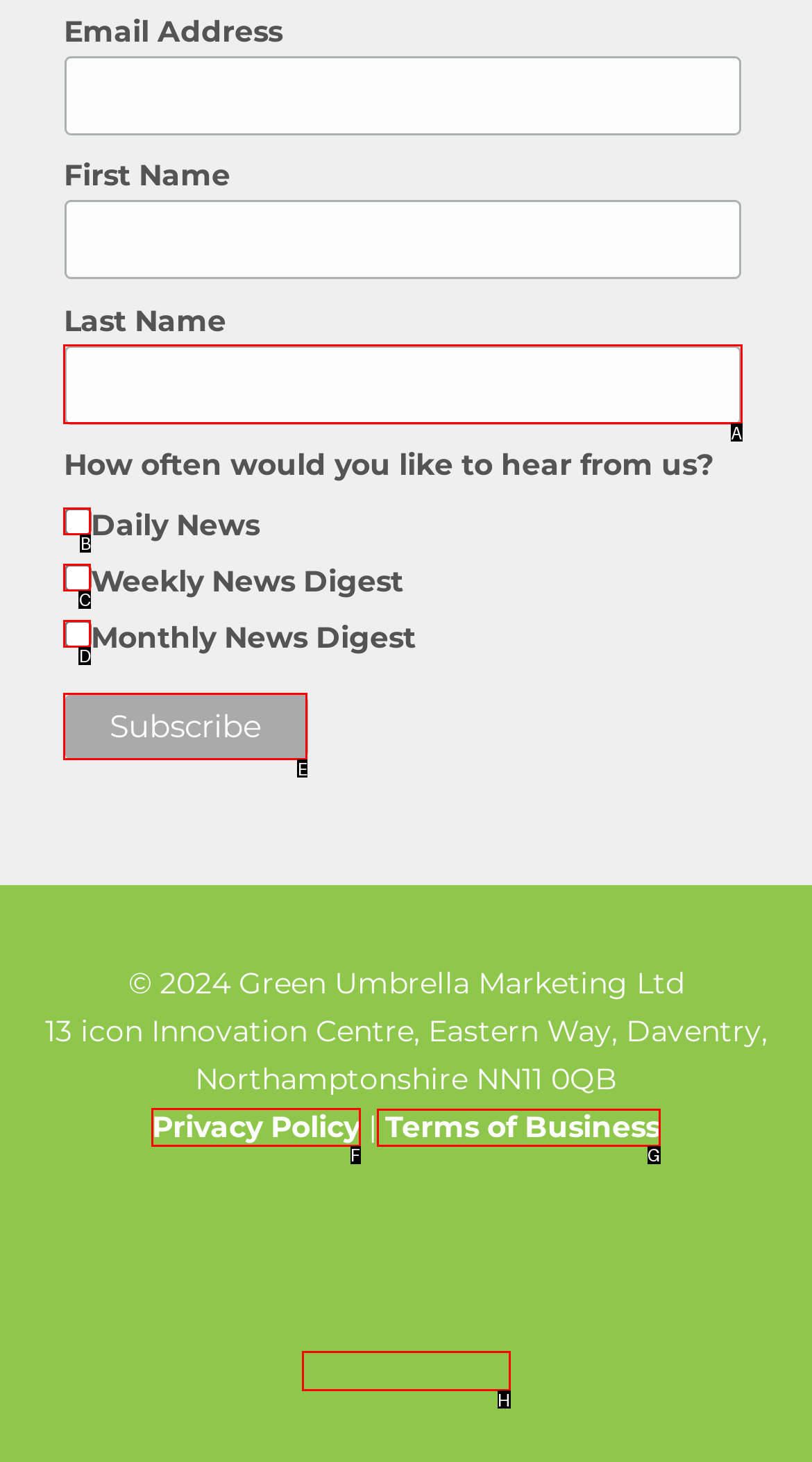Select the HTML element to finish the task: View privacy policy Reply with the letter of the correct option.

F